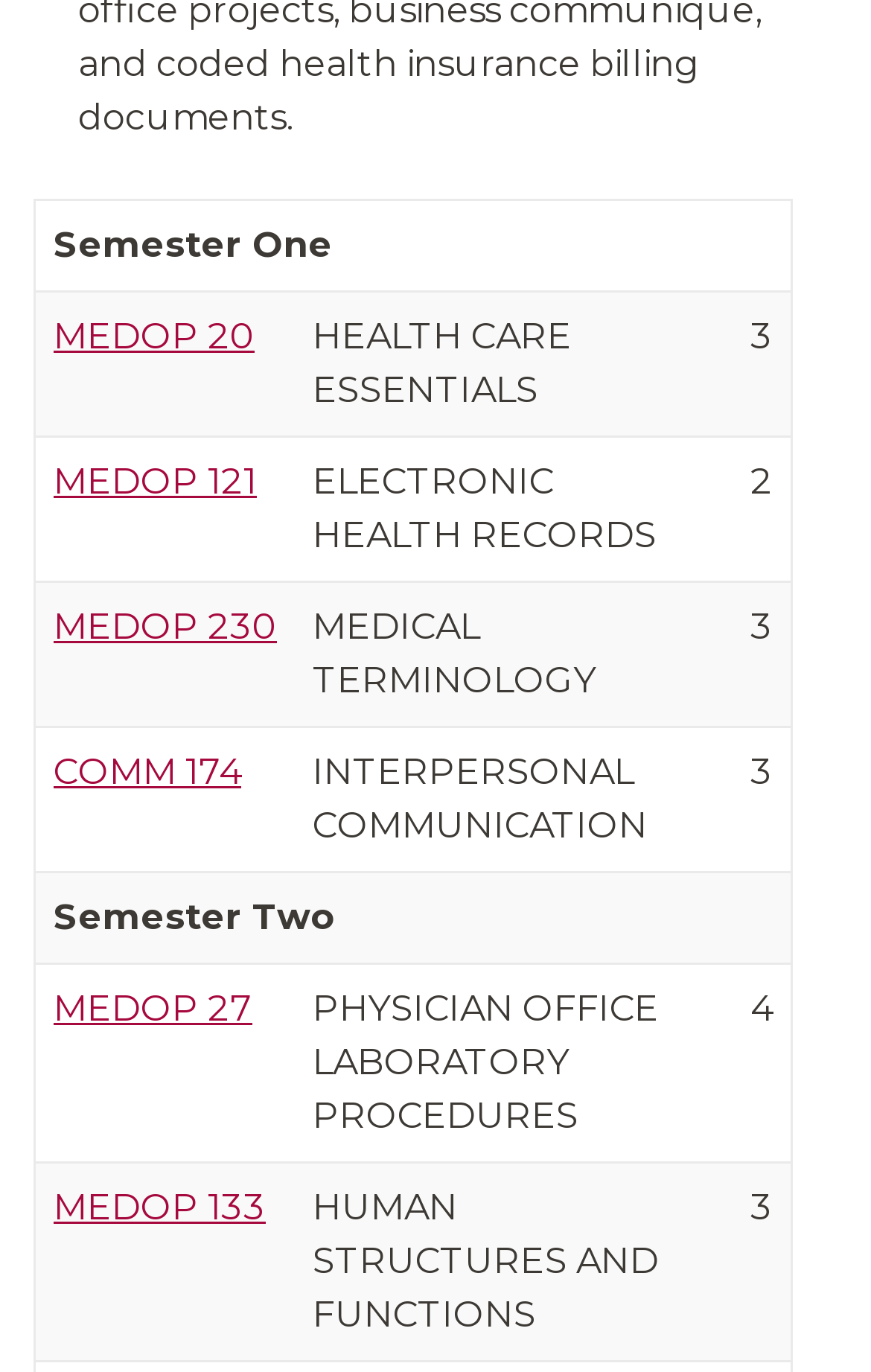Determine the bounding box coordinates of the UI element described by: "MEDOP 20".

[0.062, 0.23, 0.292, 0.261]